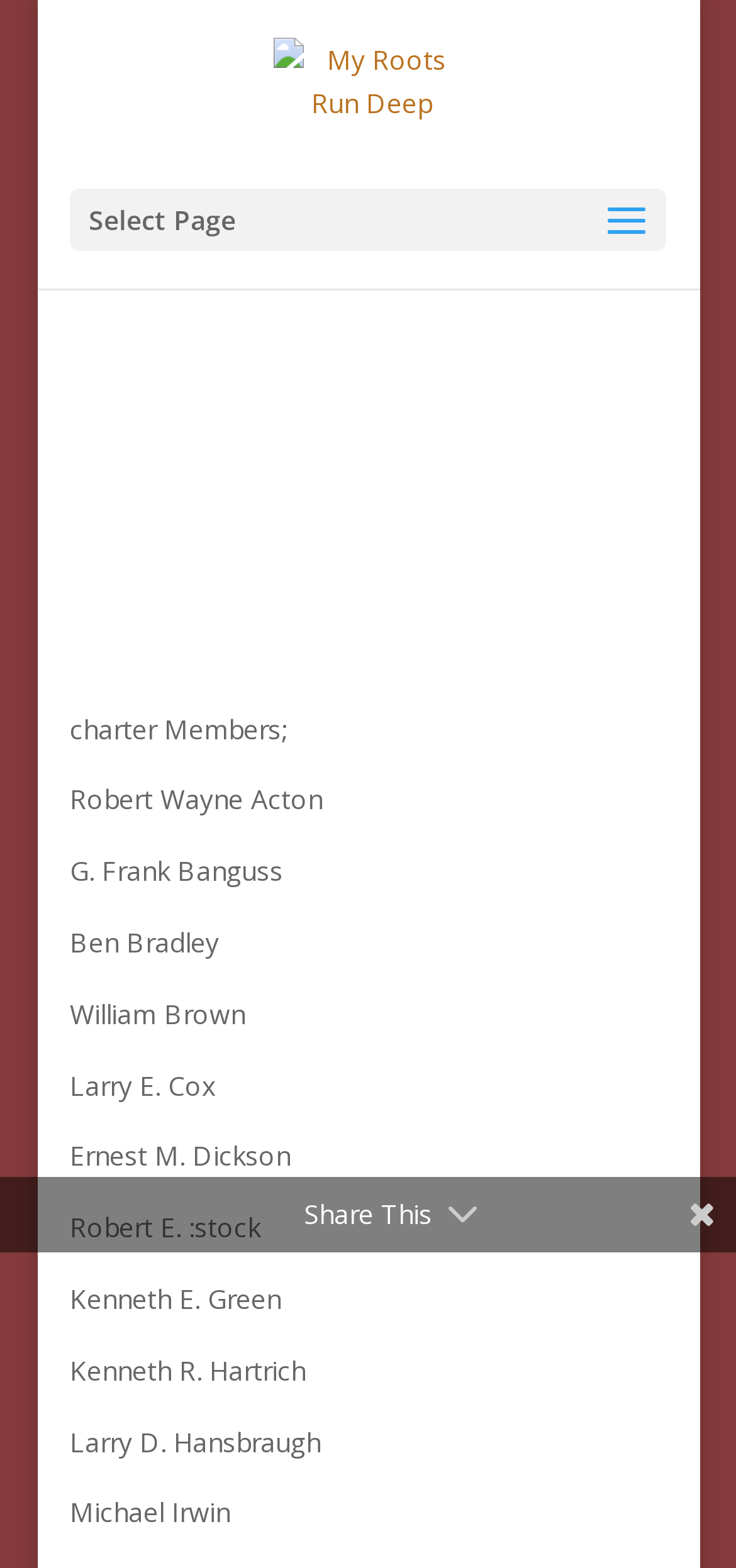Based on the image, provide a detailed response to the question:
What is the date of chartering mentioned?

I found this answer by reading the text 'The Lions Club of Oakwood was chartered December 26, 1973' which explicitly mentions the date of chartering.